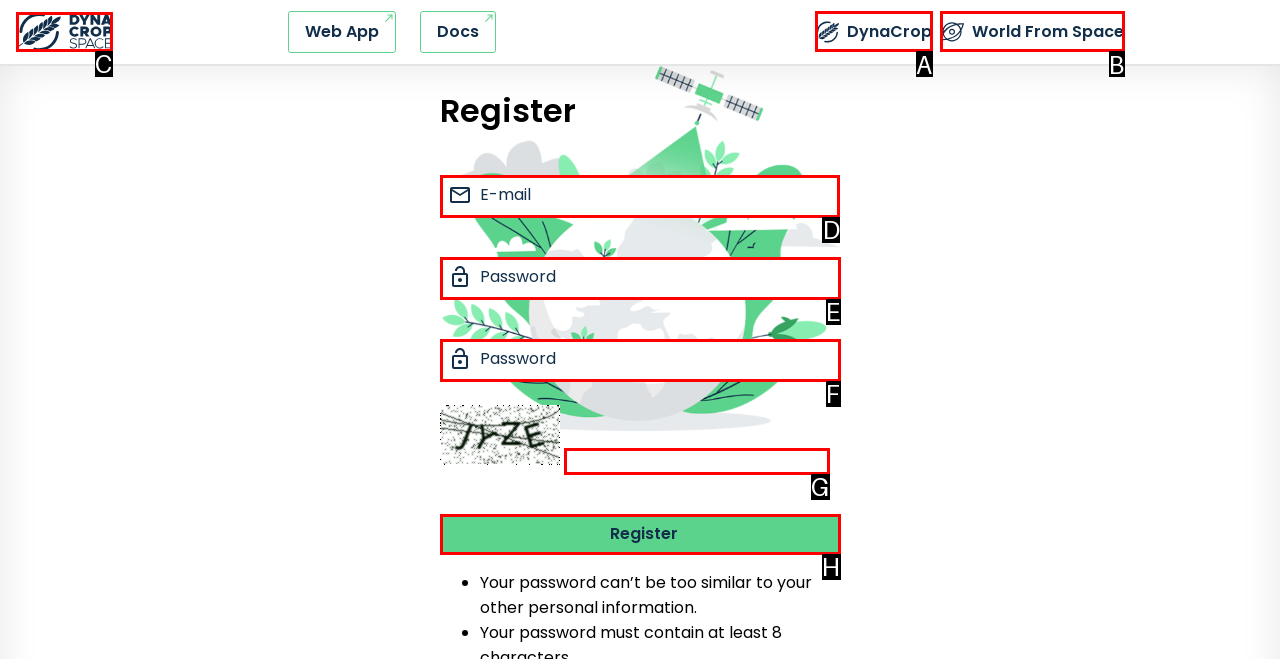Indicate which red-bounded element should be clicked to perform the task: Enter email address Answer with the letter of the correct option.

D